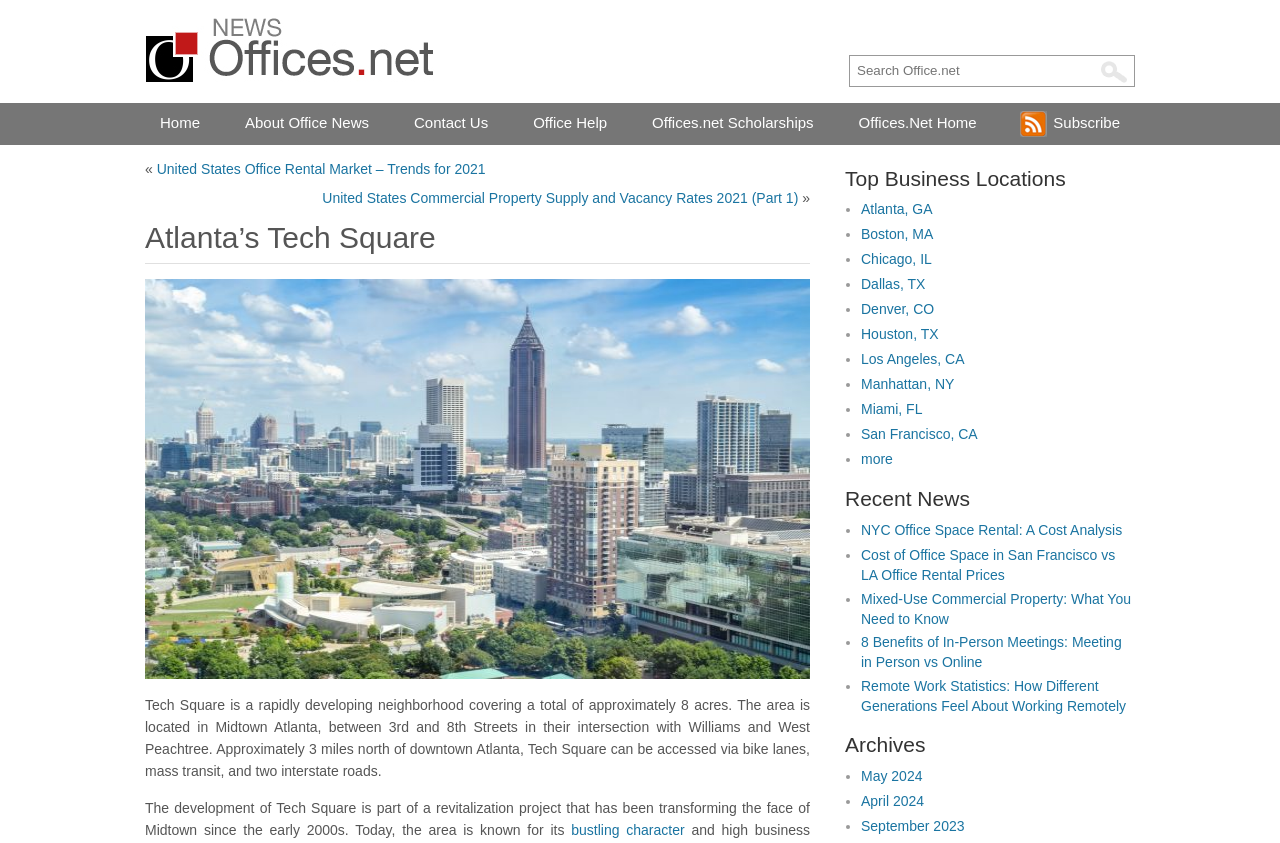Use a single word or phrase to answer the question:
How many archives are listed?

3